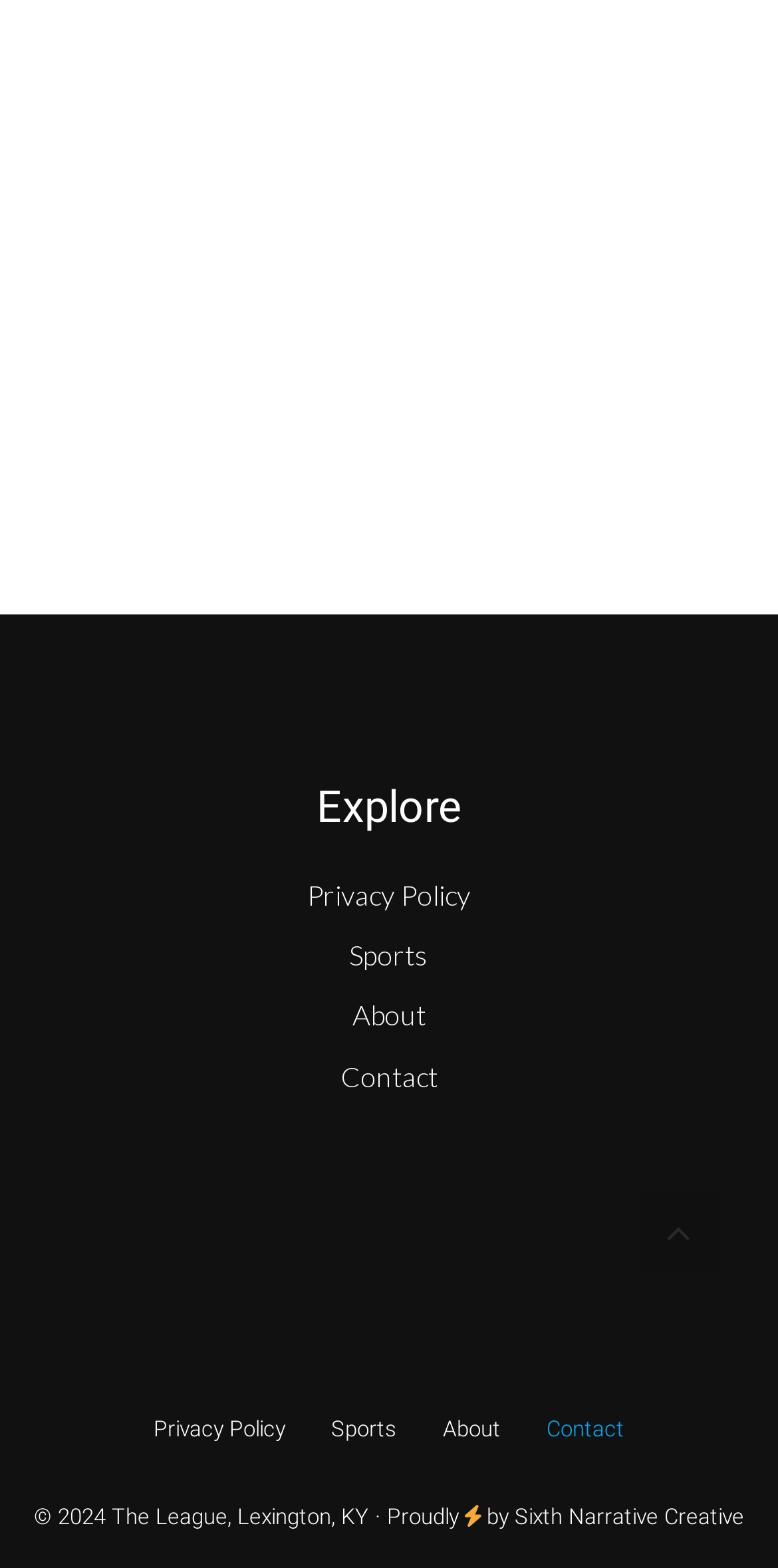Please mark the clickable region by giving the bounding box coordinates needed to complete this instruction: "Click Send".

[0.051, 0.259, 0.279, 0.315]